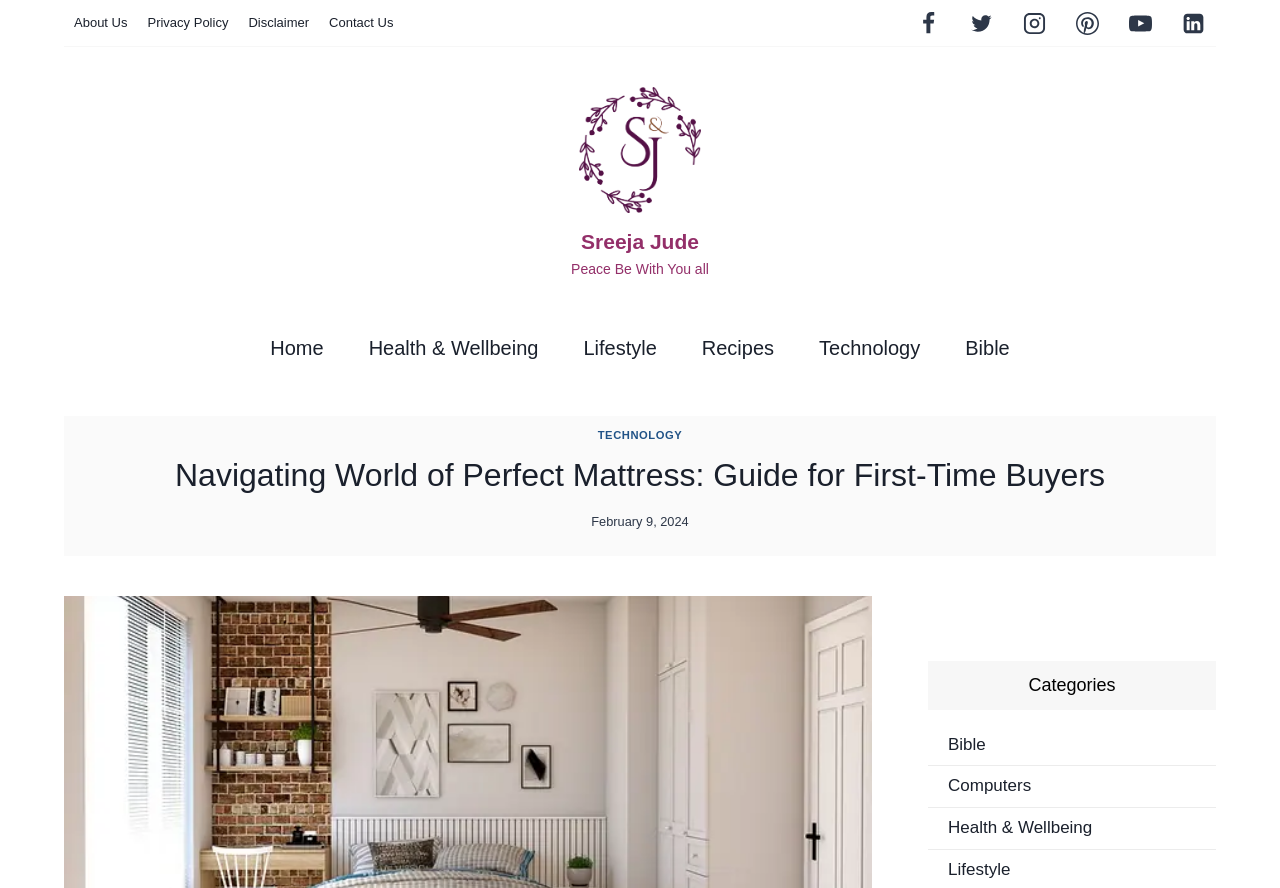Please specify the bounding box coordinates for the clickable region that will help you carry out the instruction: "Search IBLS".

None